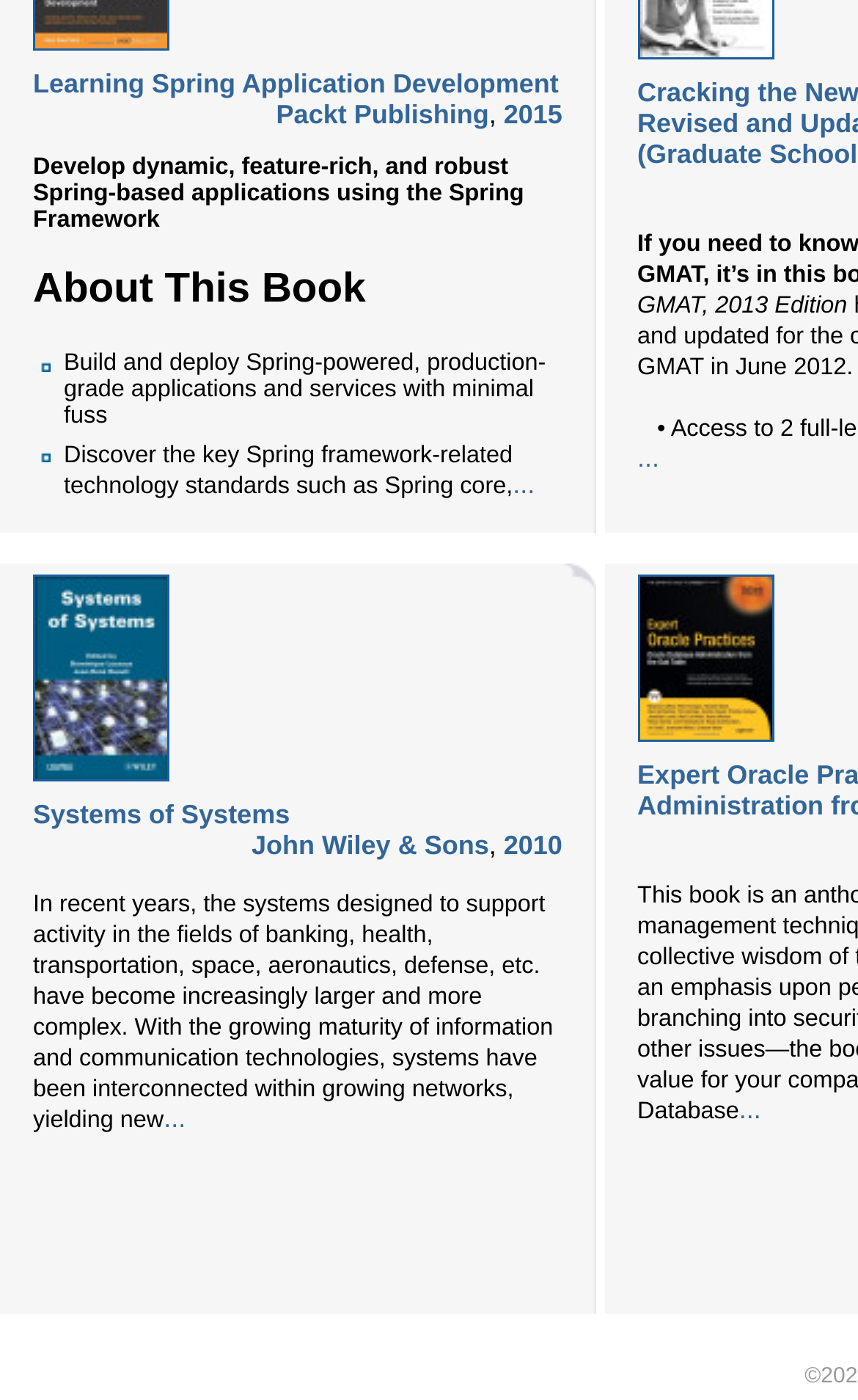Based on the provided description, "alt="Systems of Systems"", find the bounding box of the corresponding UI element in the screenshot.

[0.038, 0.541, 0.197, 0.563]